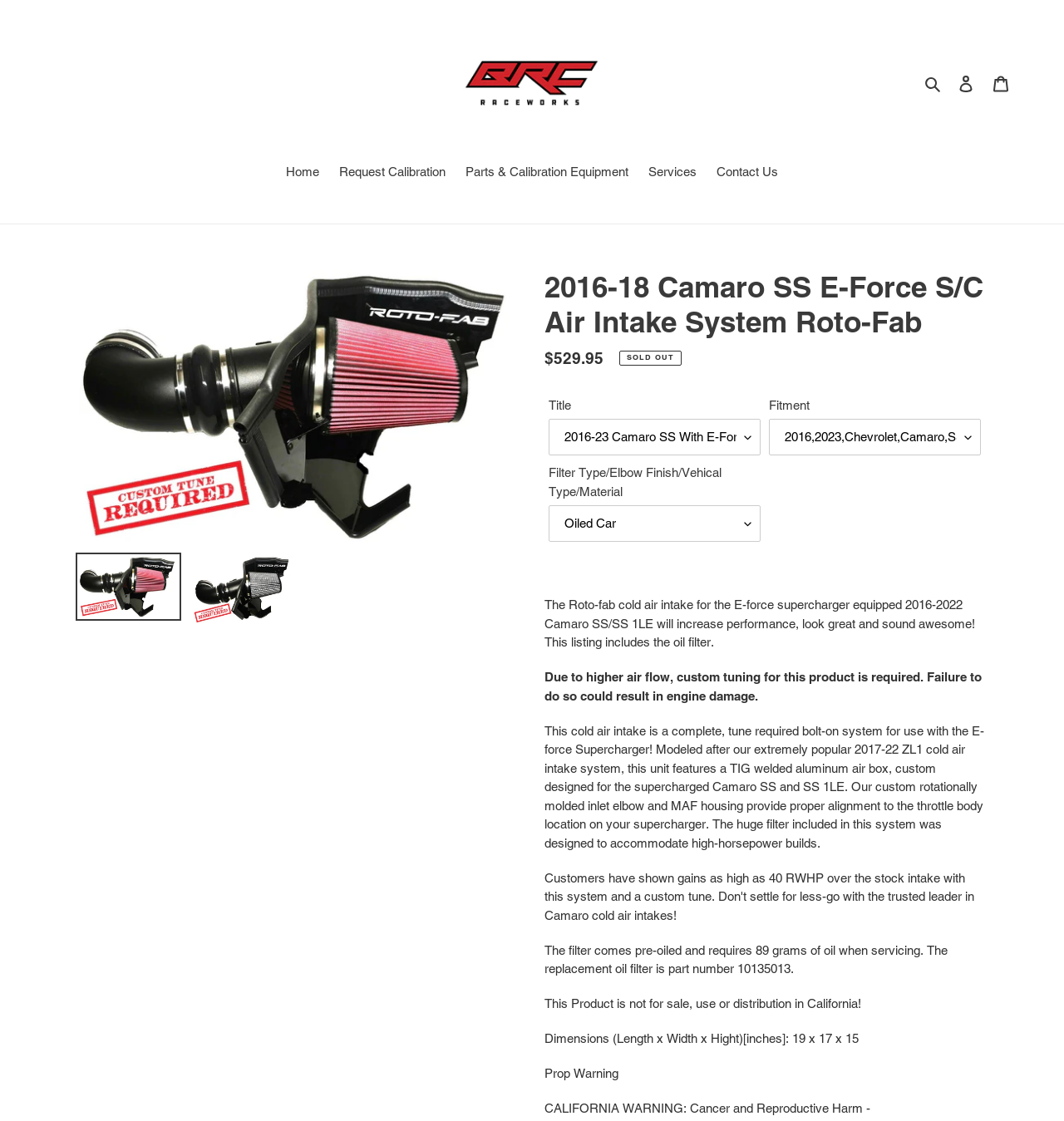Find and indicate the bounding box coordinates of the region you should select to follow the given instruction: "View the cart".

[0.924, 0.059, 0.957, 0.09]